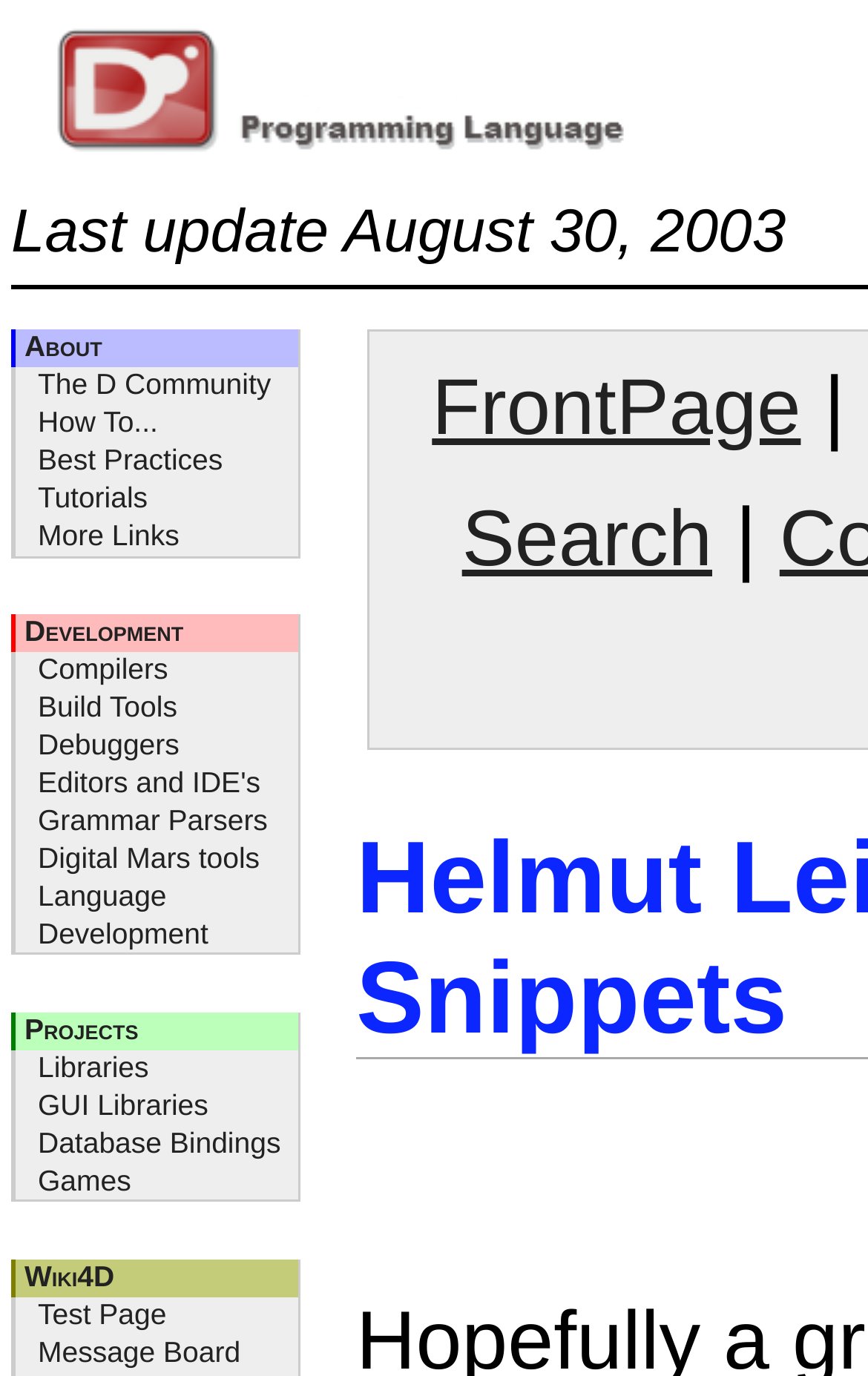What is the last update date?
Please use the image to provide a one-word or short phrase answer.

August 30, 2003